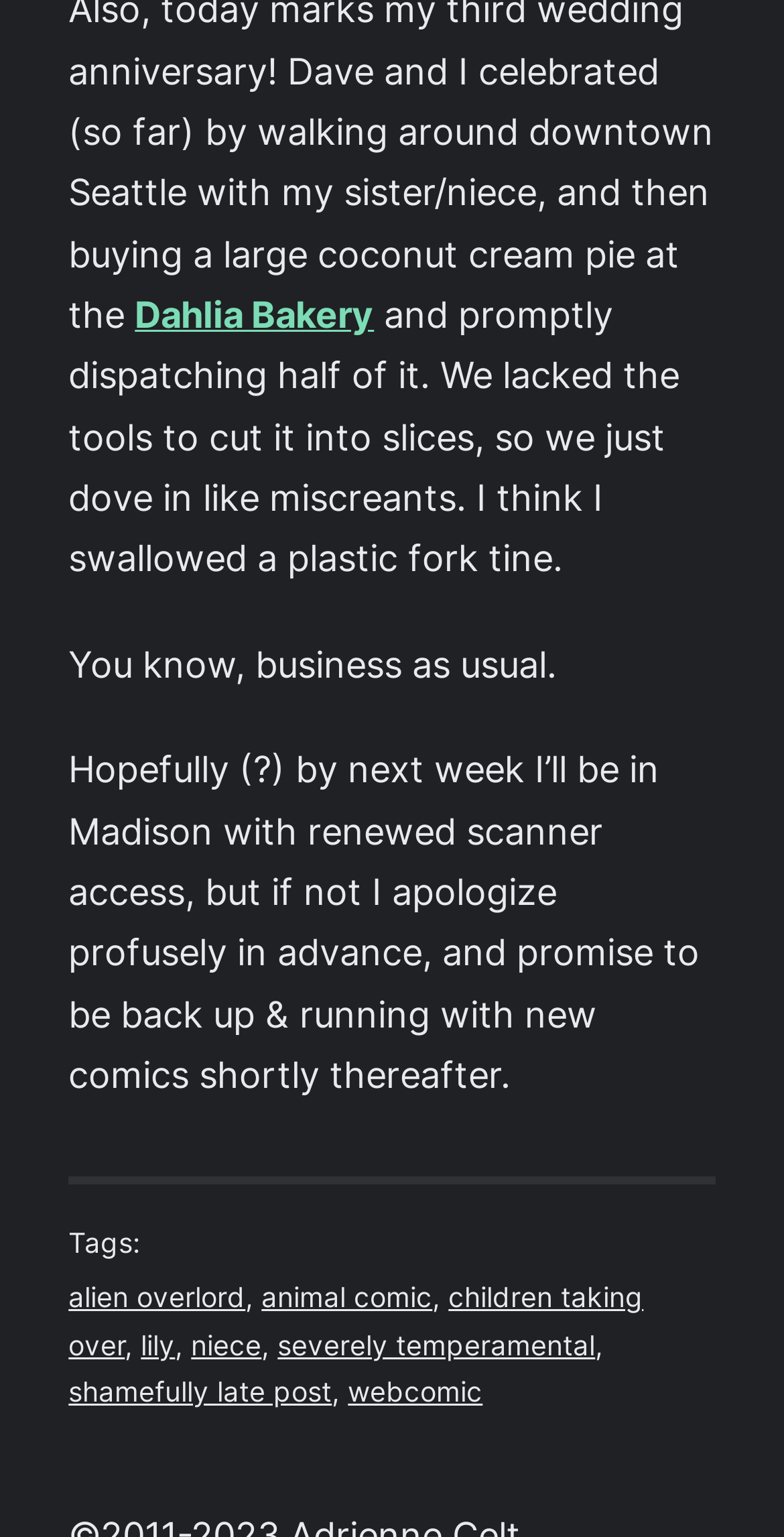What is the theme of the comic?
Refer to the image and give a detailed answer to the question.

One of the tags mentioned is 'animal comic', suggesting that the comic is about animals or features animals as main characters.